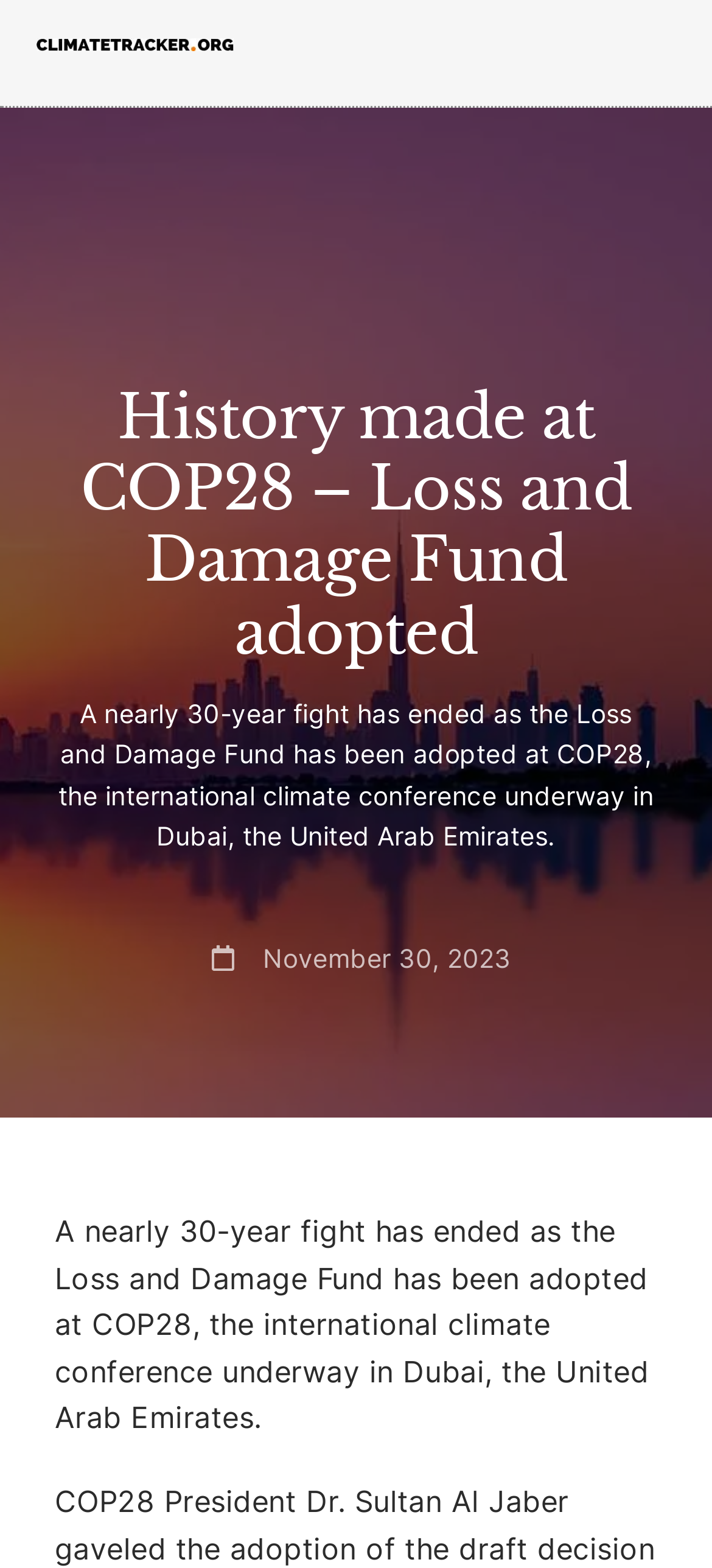Is the navigation menu expanded?
Look at the image and respond with a one-word or short-phrase answer.

No